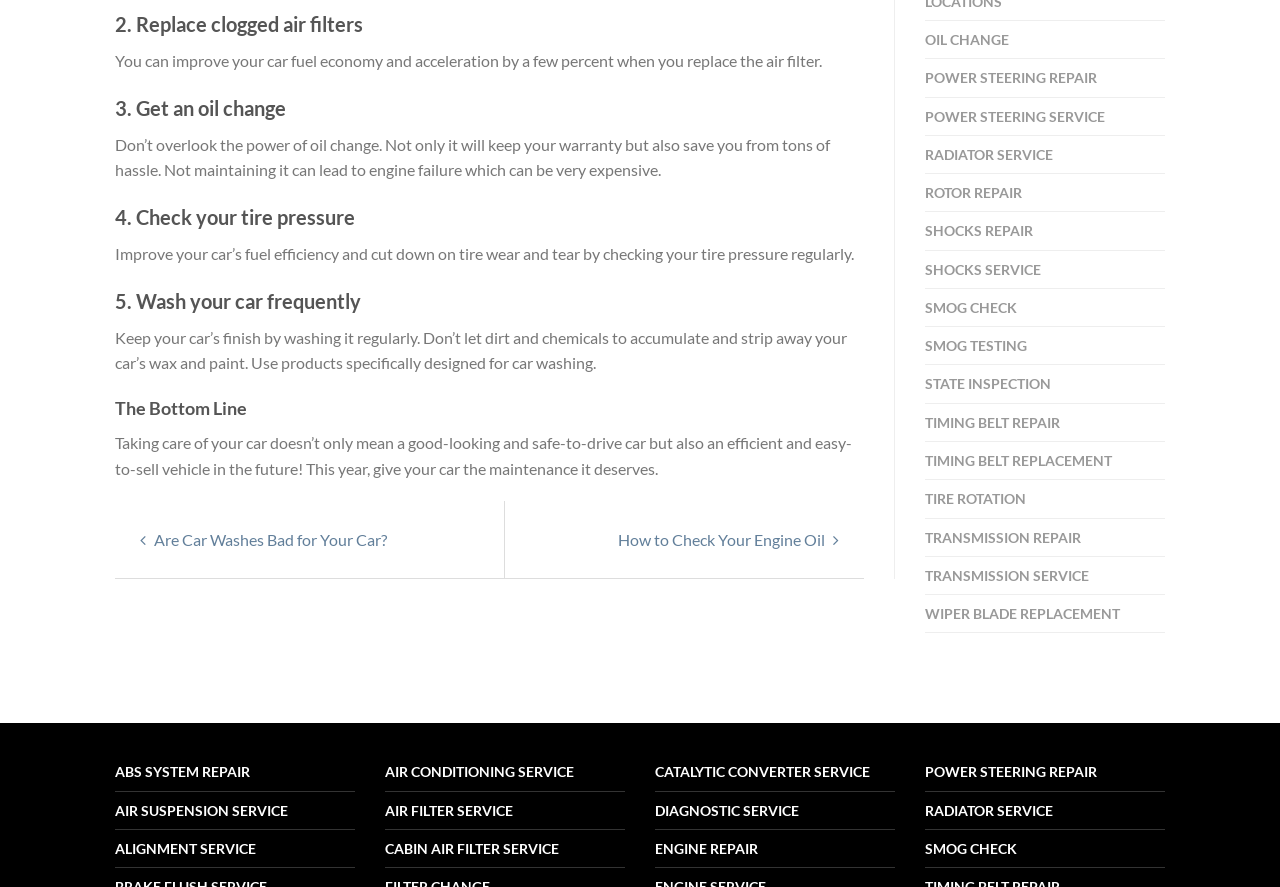Determine the bounding box coordinates in the format (top-left x, top-left y, bottom-right x, bottom-right y). Ensure all values are floating point numbers between 0 and 1. Identify the bounding box of the UI element described by: Power Steering Repair

[0.723, 0.849, 0.91, 0.892]